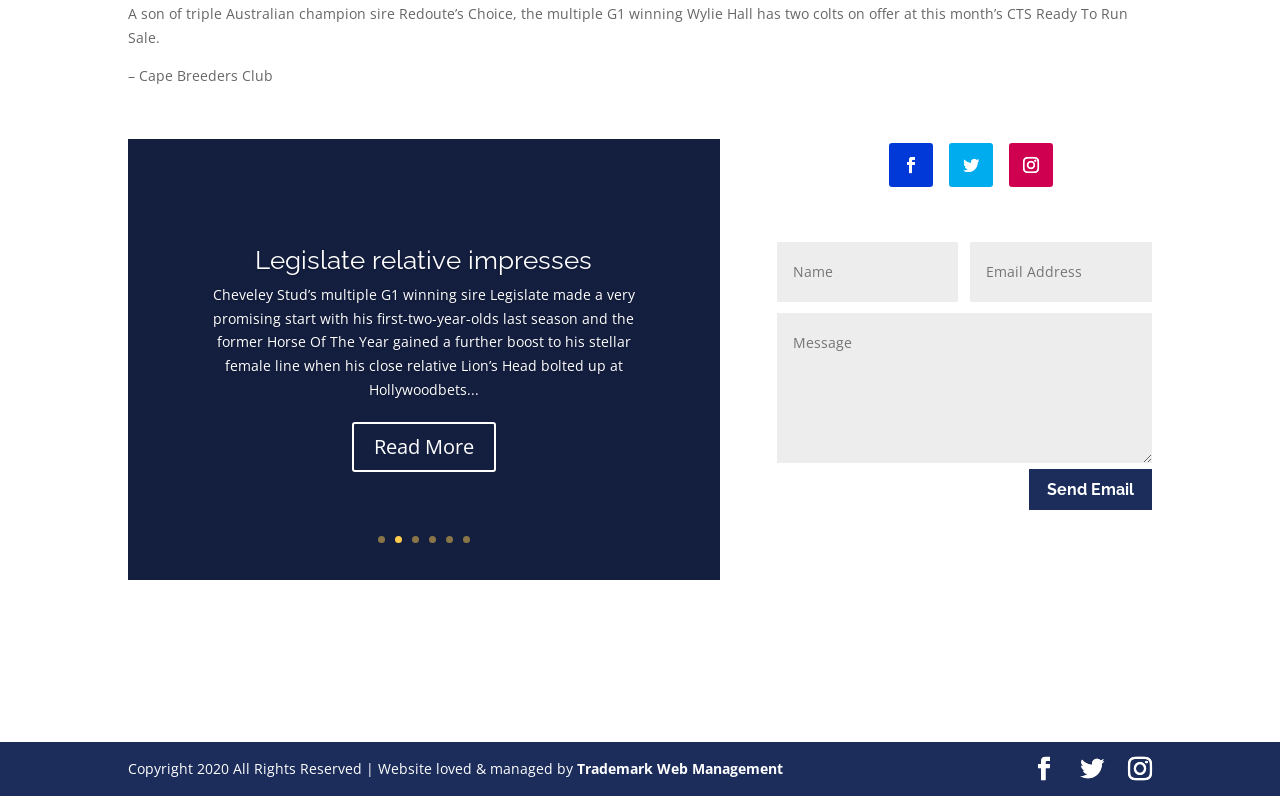Please indicate the bounding box coordinates for the clickable area to complete the following task: "Click the '5' link". The coordinates should be specified as four float numbers between 0 and 1, i.e., [left, top, right, bottom].

[0.542, 0.421, 0.58, 0.481]